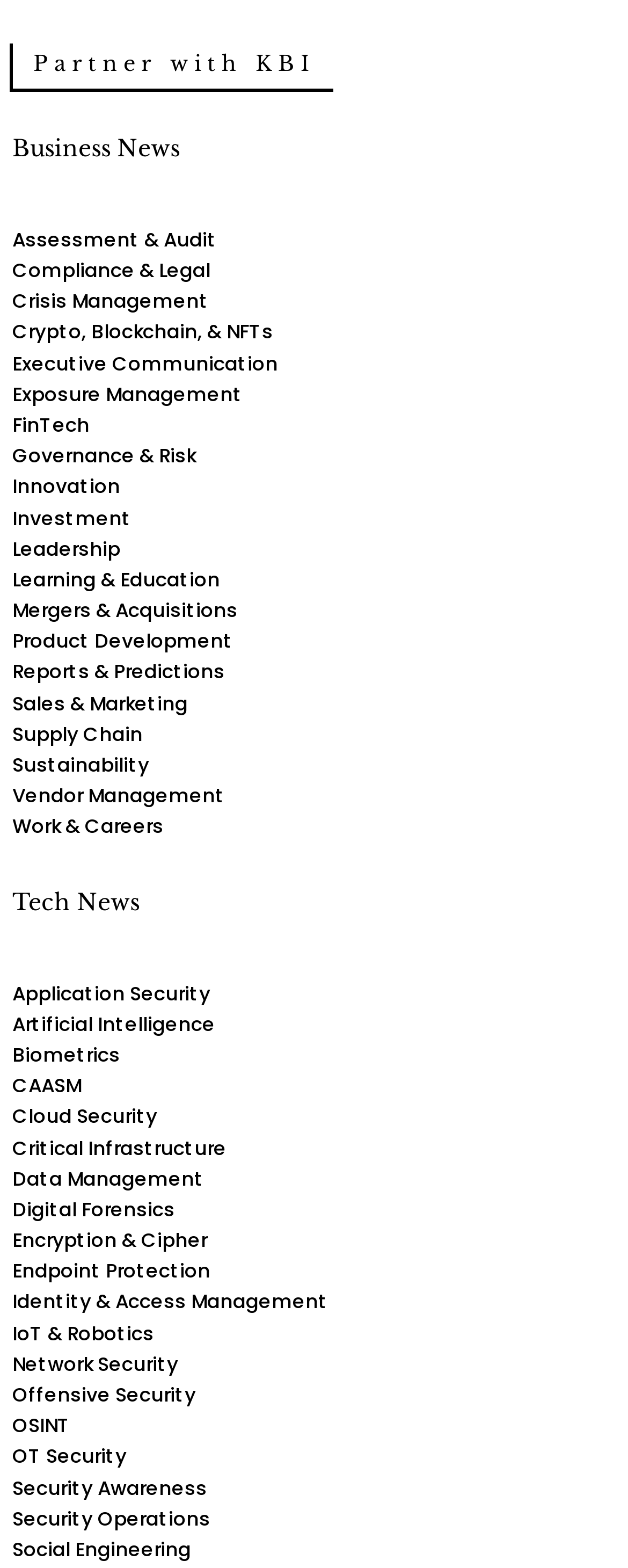Please identify the bounding box coordinates of the clickable region that I should interact with to perform the following instruction: "View January 2018". The coordinates should be expressed as four float numbers between 0 and 1, i.e., [left, top, right, bottom].

None